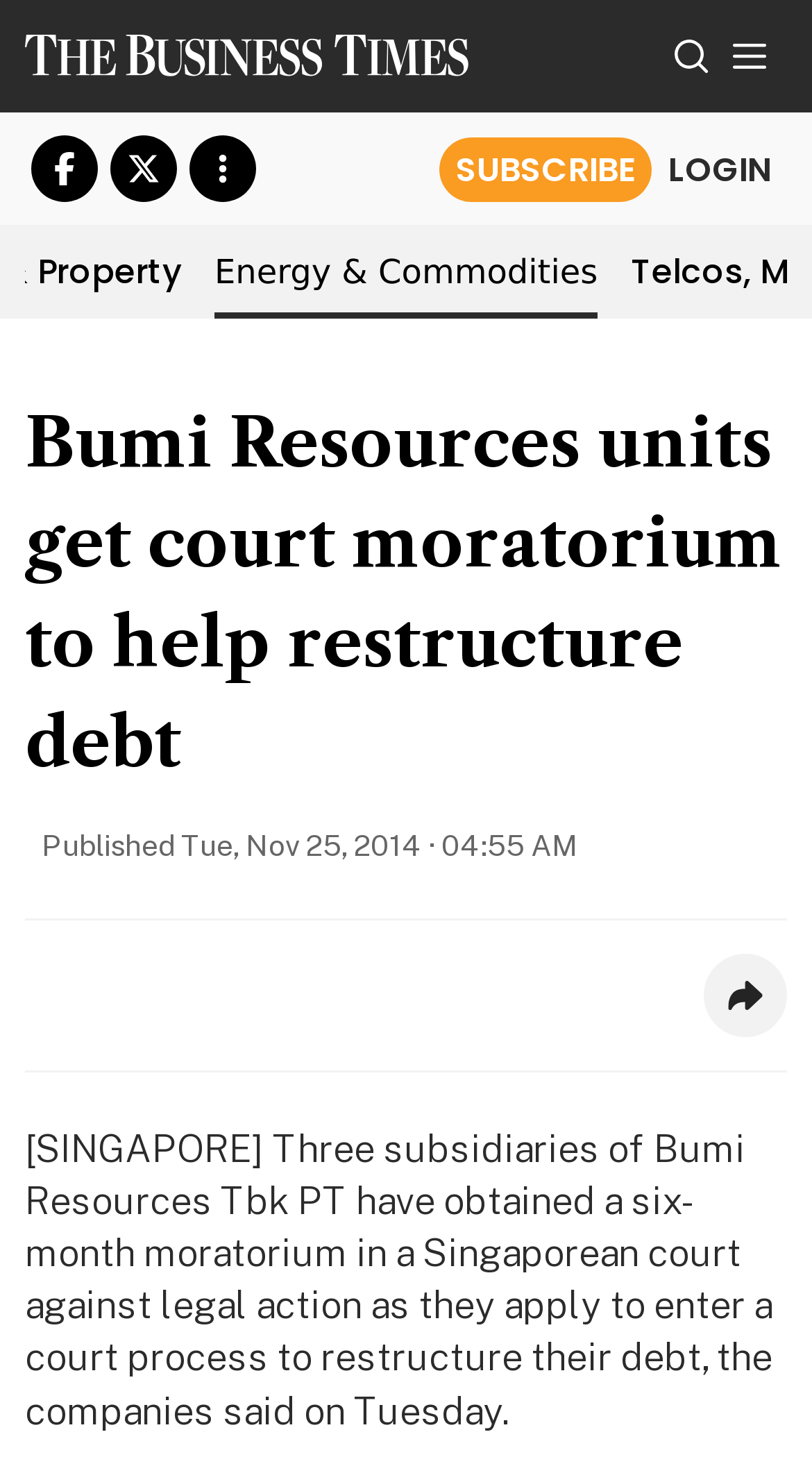Please determine the bounding box coordinates of the element to click in order to execute the following instruction: "Search for something". The coordinates should be four float numbers between 0 and 1, specified as [left, top, right, bottom].

[0.826, 0.016, 0.877, 0.061]